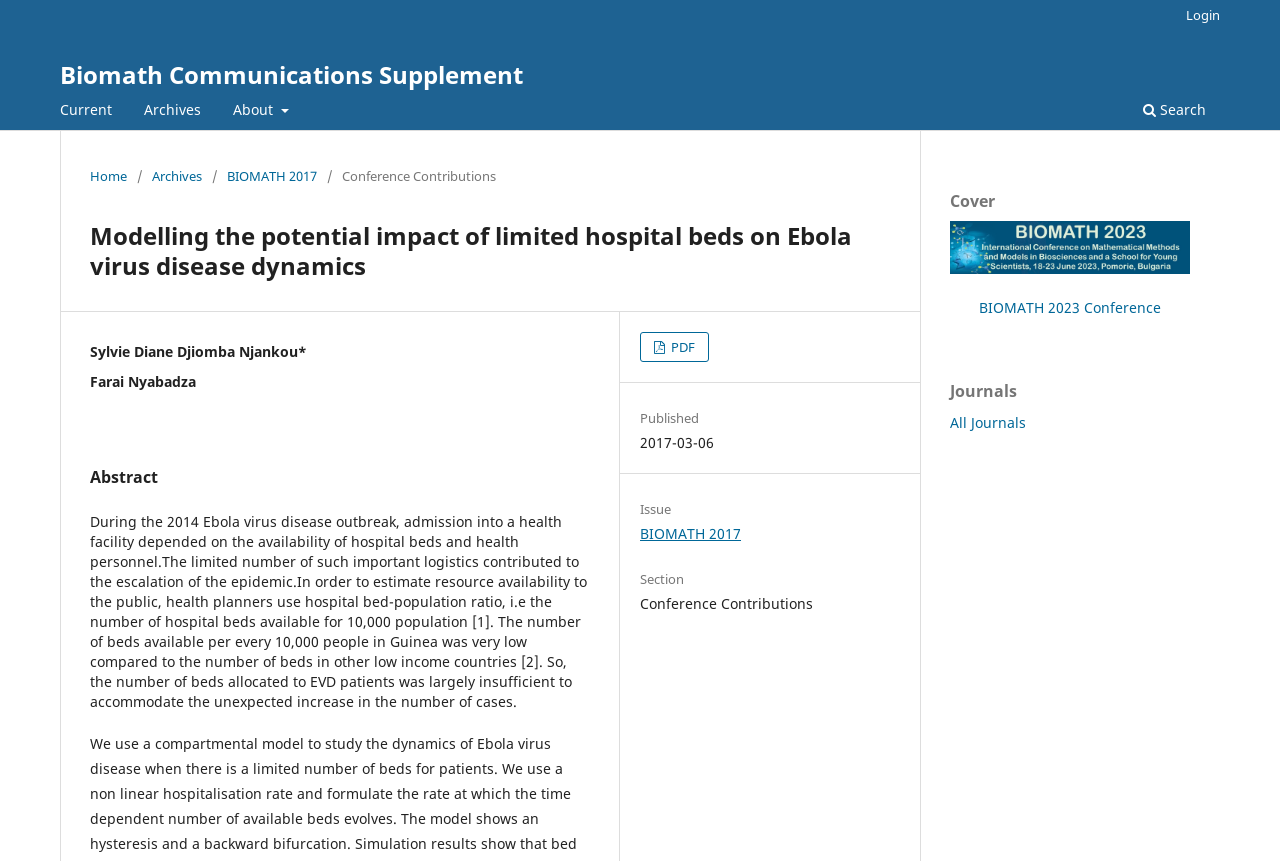Can you specify the bounding box coordinates of the area that needs to be clicked to fulfill the following instruction: "Click on the 'Archives' link in the site navigation"?

[0.107, 0.11, 0.162, 0.151]